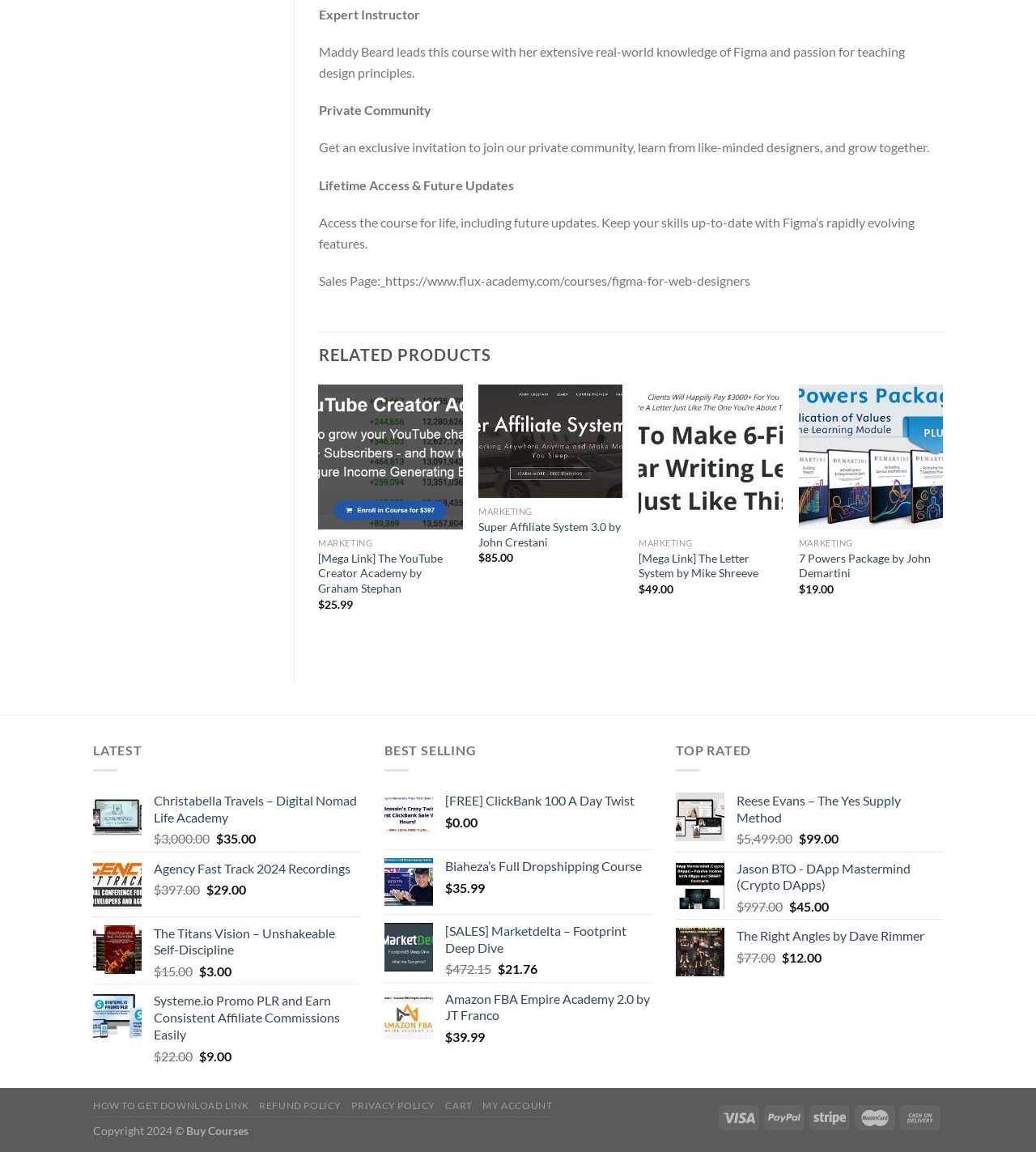Kindly determine the bounding box coordinates for the area that needs to be clicked to execute this instruction: "View the course details for Figma for Web Designers".

[0.307, 0.237, 0.724, 0.25]